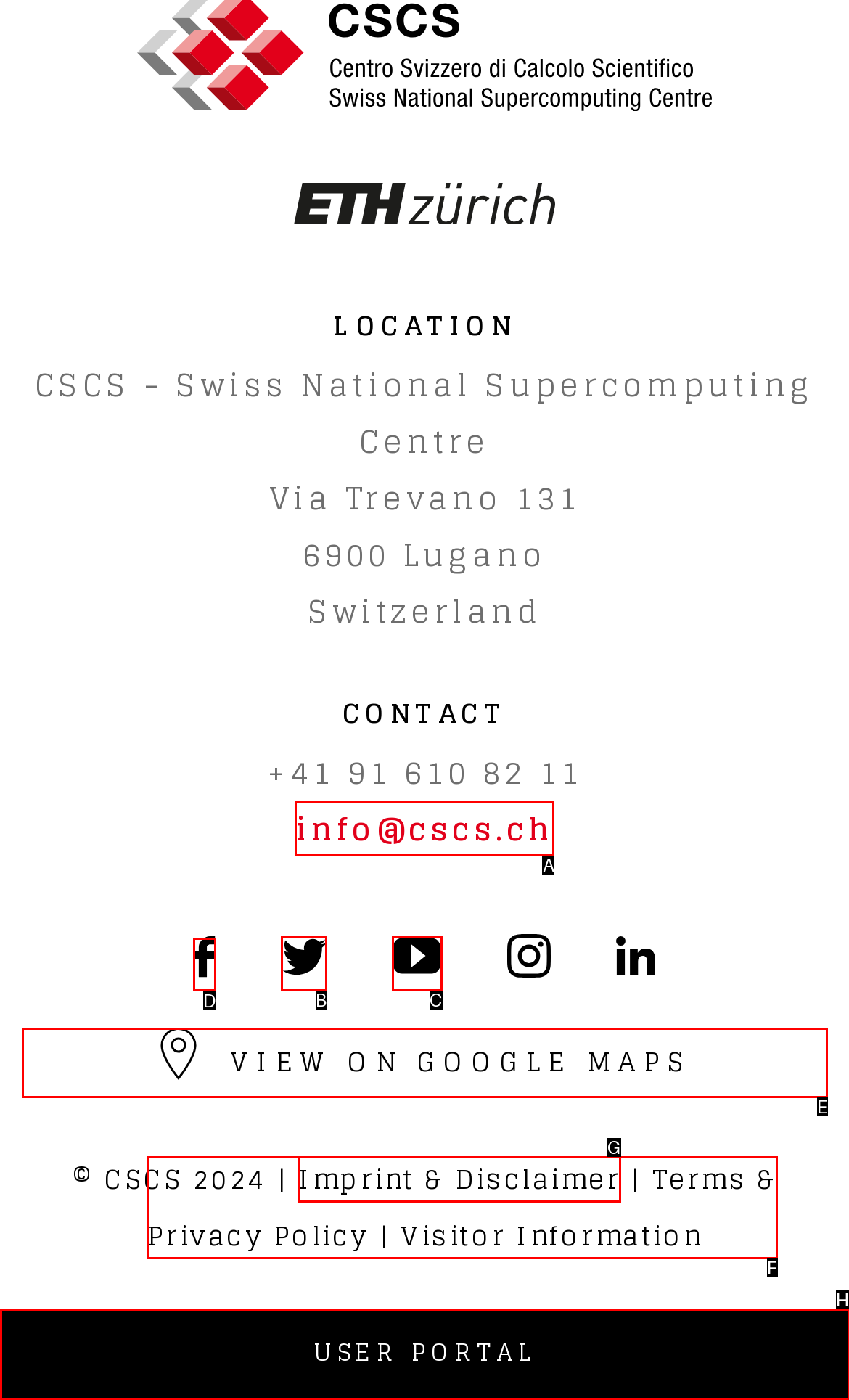Select the UI element that should be clicked to execute the following task: Follow on Facebook
Provide the letter of the correct choice from the given options.

D